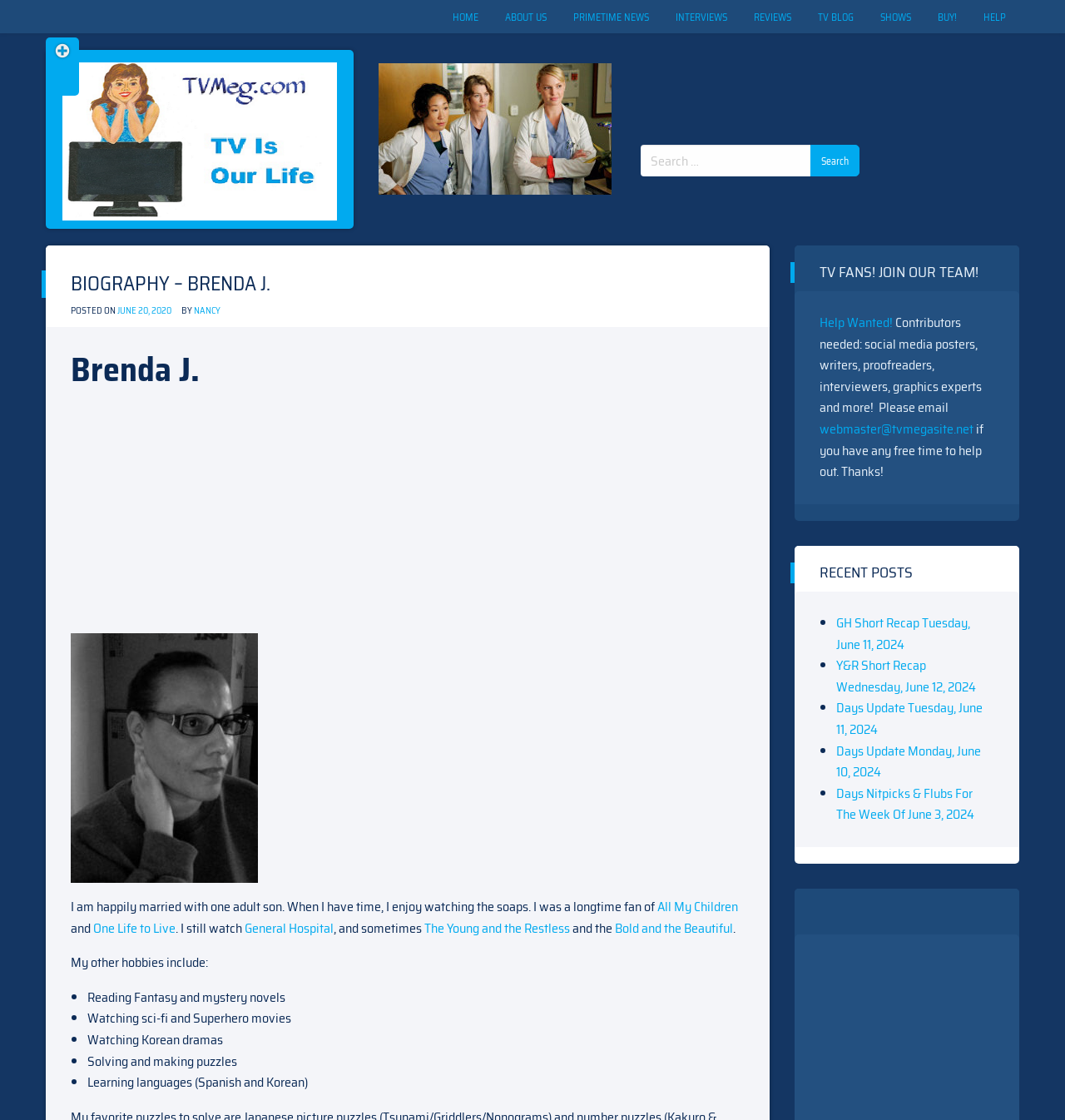Determine the primary headline of the webpage.

BIOGRAPHY – BRENDA J.